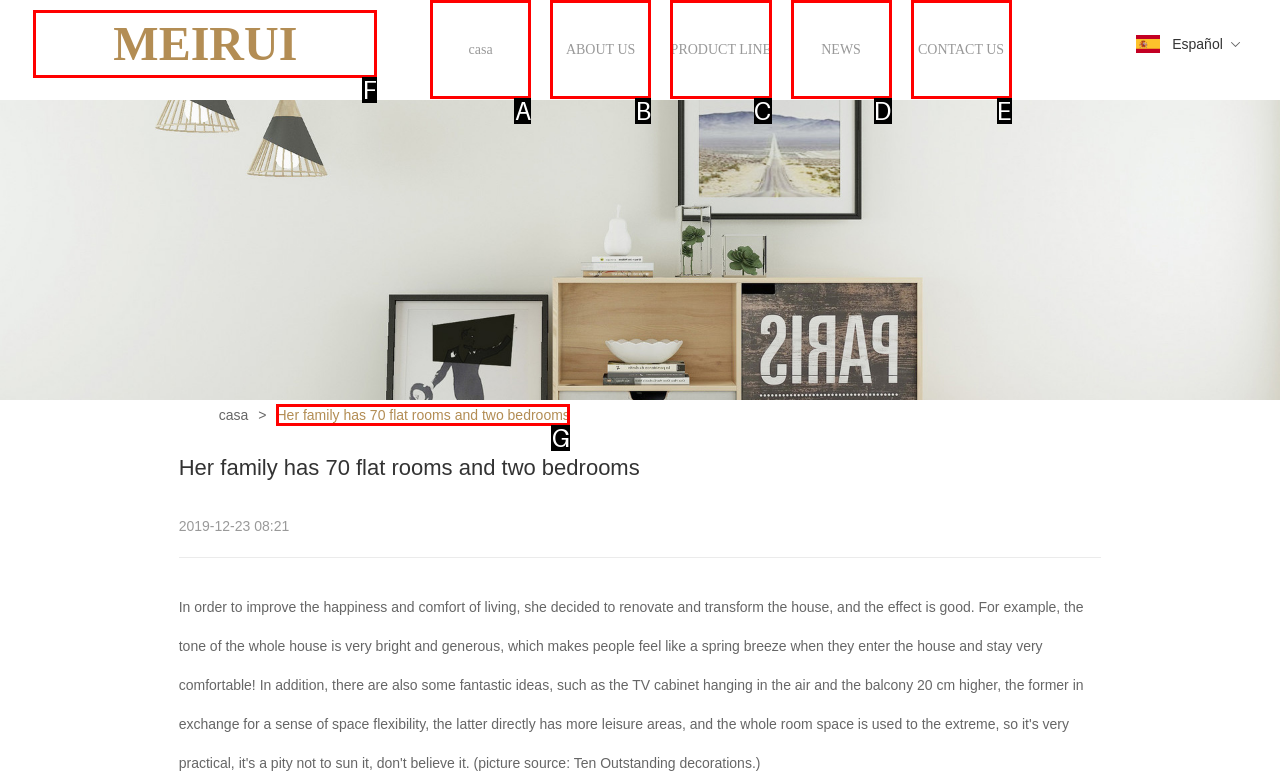Select the letter that corresponds to this element description: ABOUT US
Answer with the letter of the correct option directly.

B